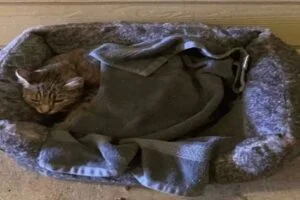Convey a detailed narrative of what is depicted in the image.

This heartwarming image captures a cozy moment of a rescued kitten nestled in a soft, plush bed, partially covered by a grey blanket. The kitten appears to be comfortably resting, showcasing its adorable face and distinctive markings. An inviting atmosphere surrounds the scene, suggesting a safe haven for this charming little creature. This image accompanies a story about the kitten's remarkable journey to find a loving home, highlighting its unique charm and the care it received from the kind individuals who rescued it.